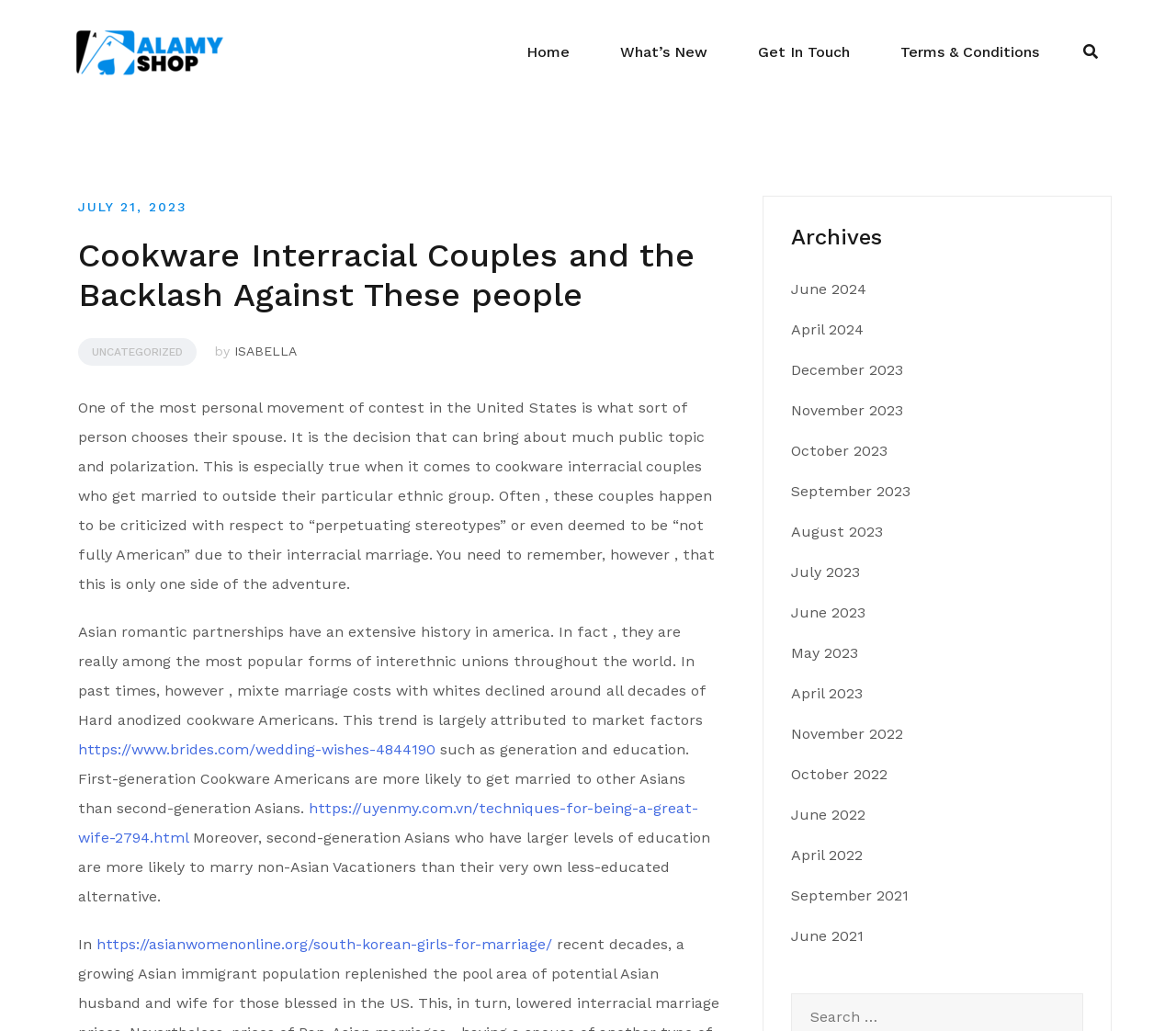Create a detailed description of the webpage's content and layout.

This webpage appears to be a blog post about interracial couples, specifically those of Asian descent, and the backlash they face in the United States. The title of the post is "Cookware Interracial Couples and the Backlash Against Them".

At the top of the page, there is a navigation menu with links to "Home", "What's New", "Get In Touch", and "Terms & Conditions". Below this menu, there is a header section with a link to "Alamy Shop" and an image with the same name.

The main content of the page is divided into two sections. The first section has a heading that reads "Cookware Interracial Couples and the Backlash Against Them" and is followed by a paragraph of text that discusses the controversy surrounding interracial marriage in the United States. The text explains that Asian romantic partnerships have a long history in the country, but that interracial marriage rates with whites have declined over the years.

The second section of the main content appears to be a list of archives, with links to various months and years, such as "June 2024", "April 2024", and "December 2023". This section takes up the right-hand side of the page.

Throughout the page, there are several links to external websites, including "Brides.com" and "Asianwomenonline.org". There are also several static text elements that provide additional information and statistics about interracial marriage.

Overall, the webpage appears to be a informative article about the challenges faced by interracial couples, particularly those of Asian descent, in the United States.